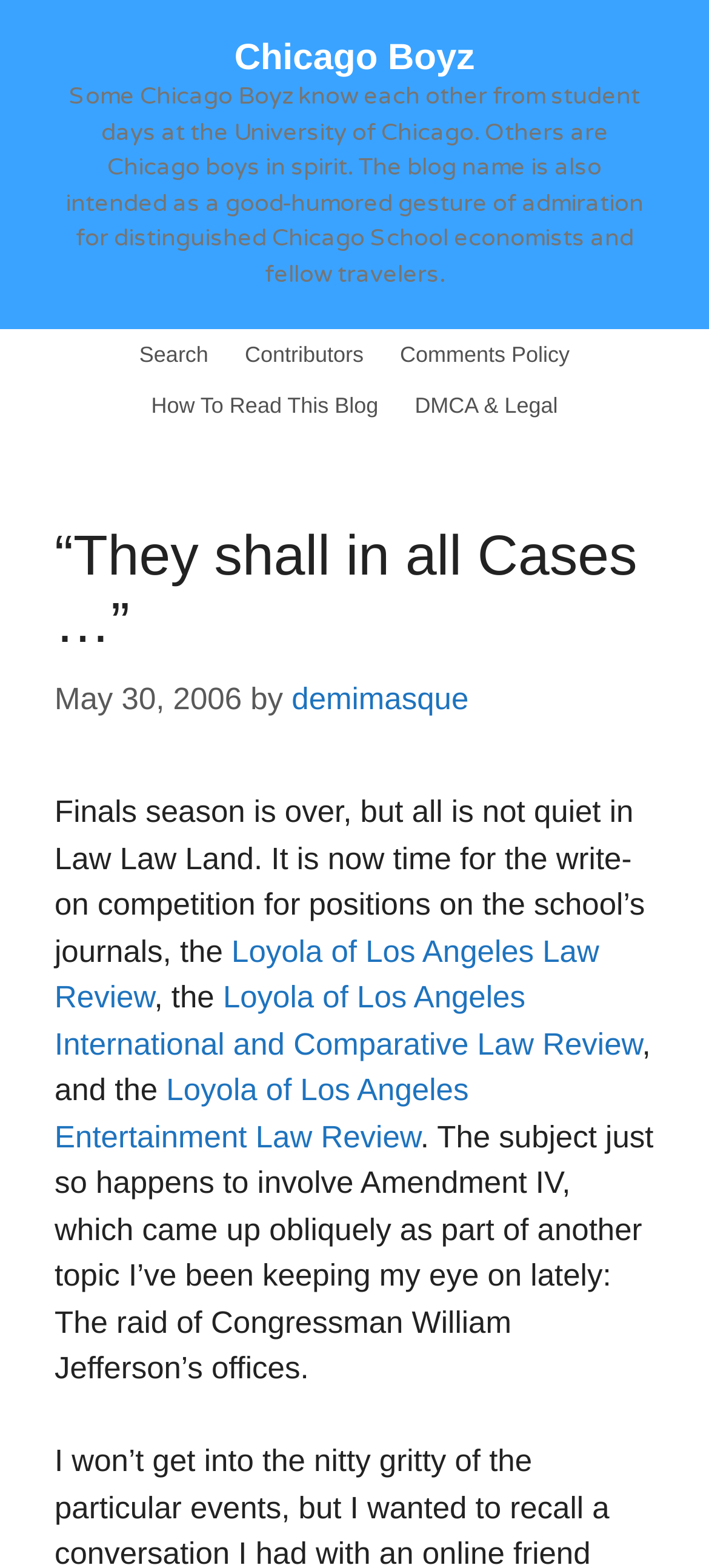Please find the bounding box coordinates for the clickable element needed to perform this instruction: "Check Why is My Dog Breathing Fast, Shaky, Not Eating, and Thin?".

None